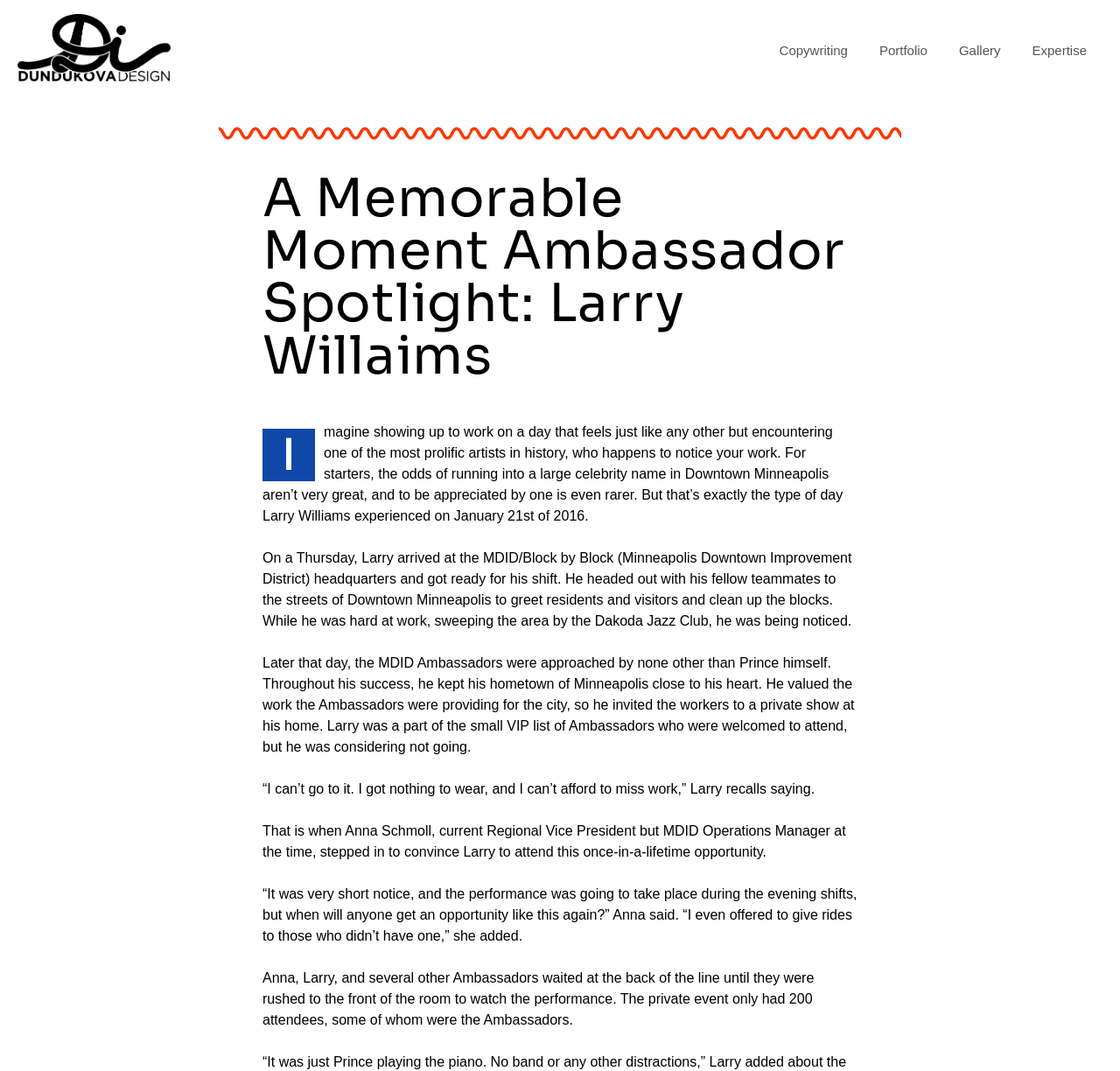Provide the bounding box coordinates of the HTML element described as: "Gallery". The bounding box coordinates should be four float numbers between 0 and 1, i.e., [left, top, right, bottom].

[0.842, 0.023, 0.907, 0.072]